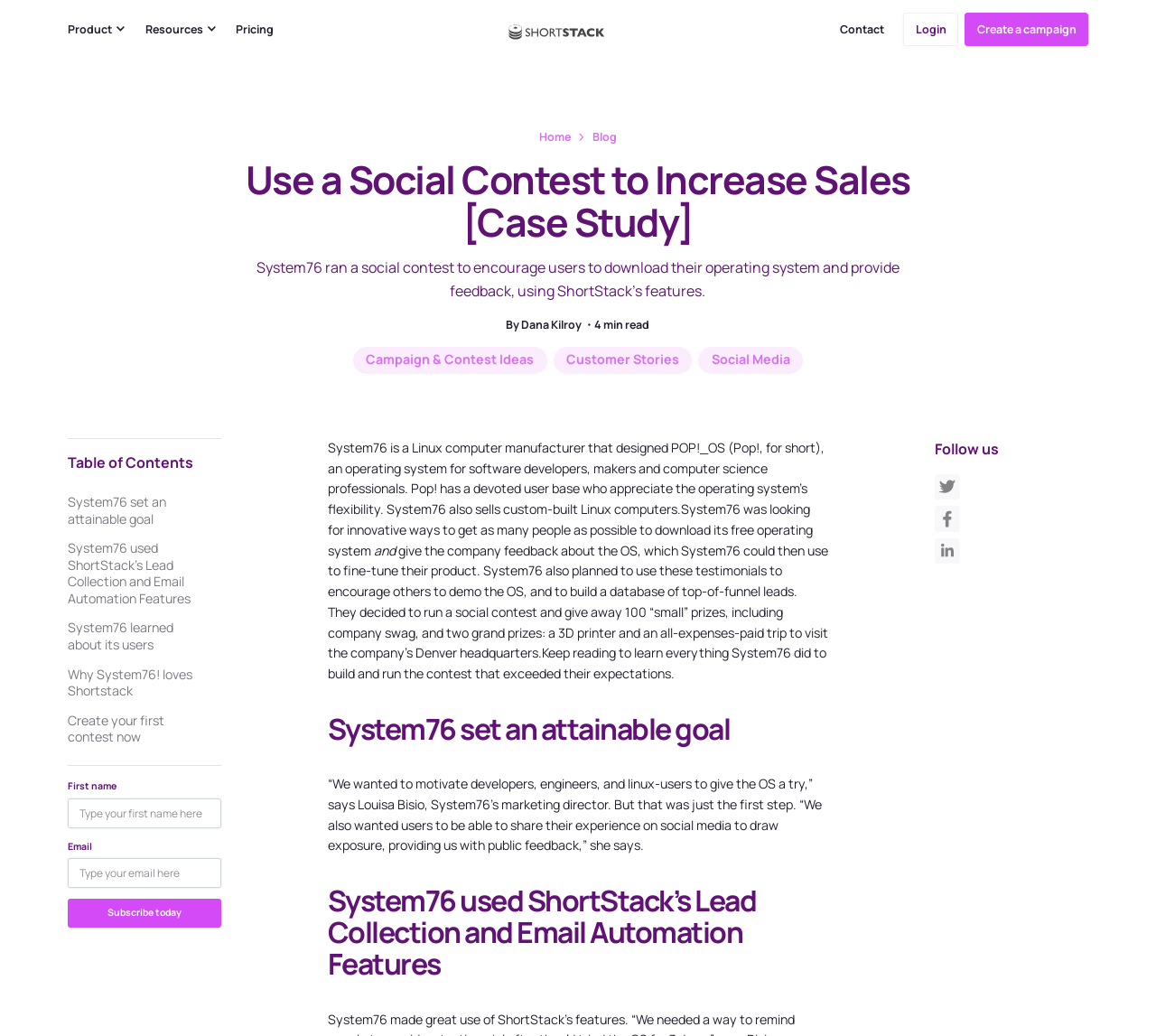How many prizes did System76 give away? Based on the image, give a response in one word or a short phrase.

102